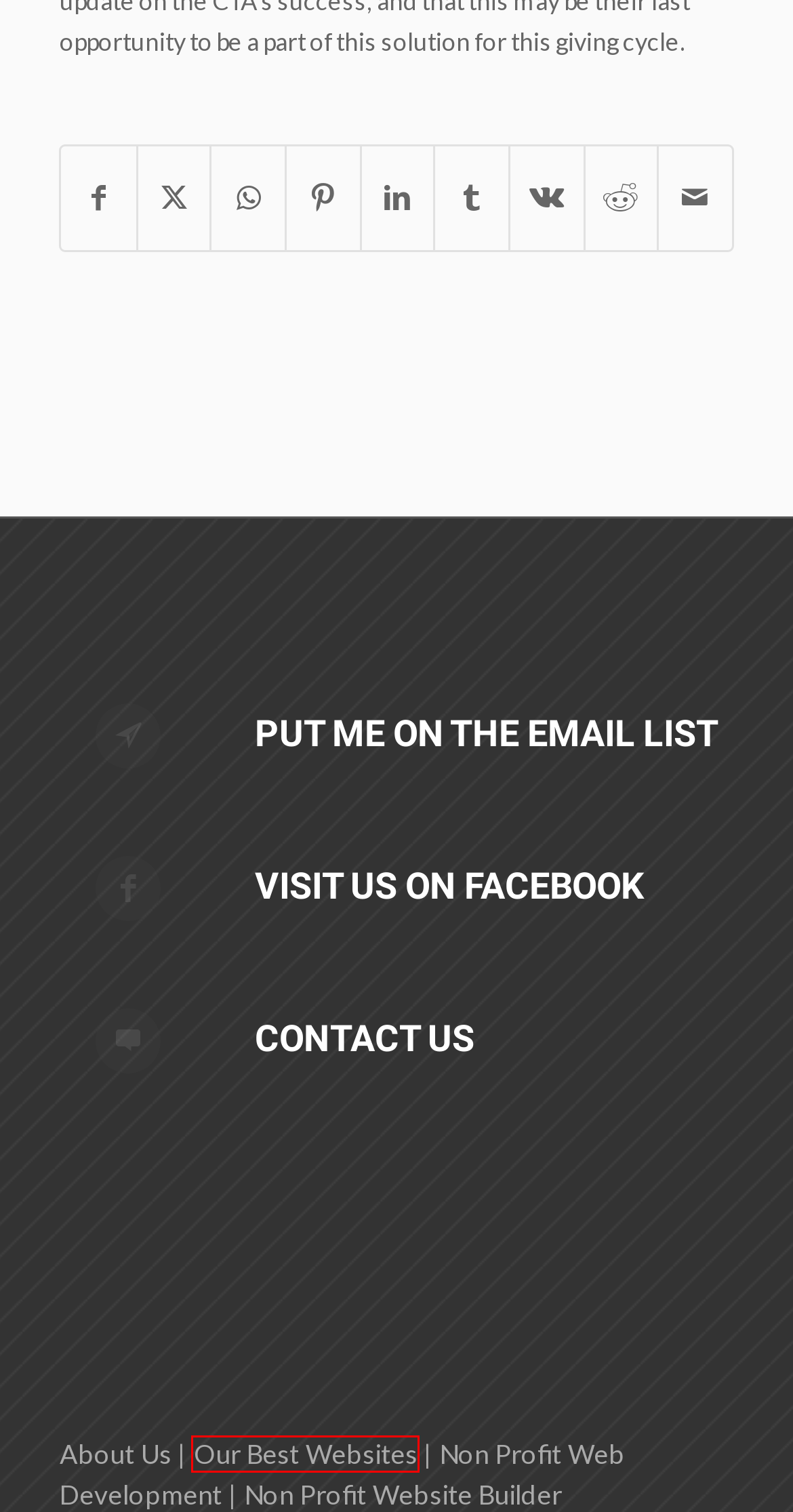You have a screenshot of a webpage with an element surrounded by a red bounding box. Choose the webpage description that best describes the new page after clicking the element inside the red bounding box. Here are the candidates:
A. dot org Web Works
B. Nonprofit Website Designers - Dot Org Web Works
C. VK | 登录
D. Mobile Viewing the Nonprofit Website
E. Nonprofit Website Examples for 2024
F. Nonprofit Website Best Practices - Planning Your Website
G. Home - GivingTuesday
H. Featured Archives - Dot Org Web Works

E